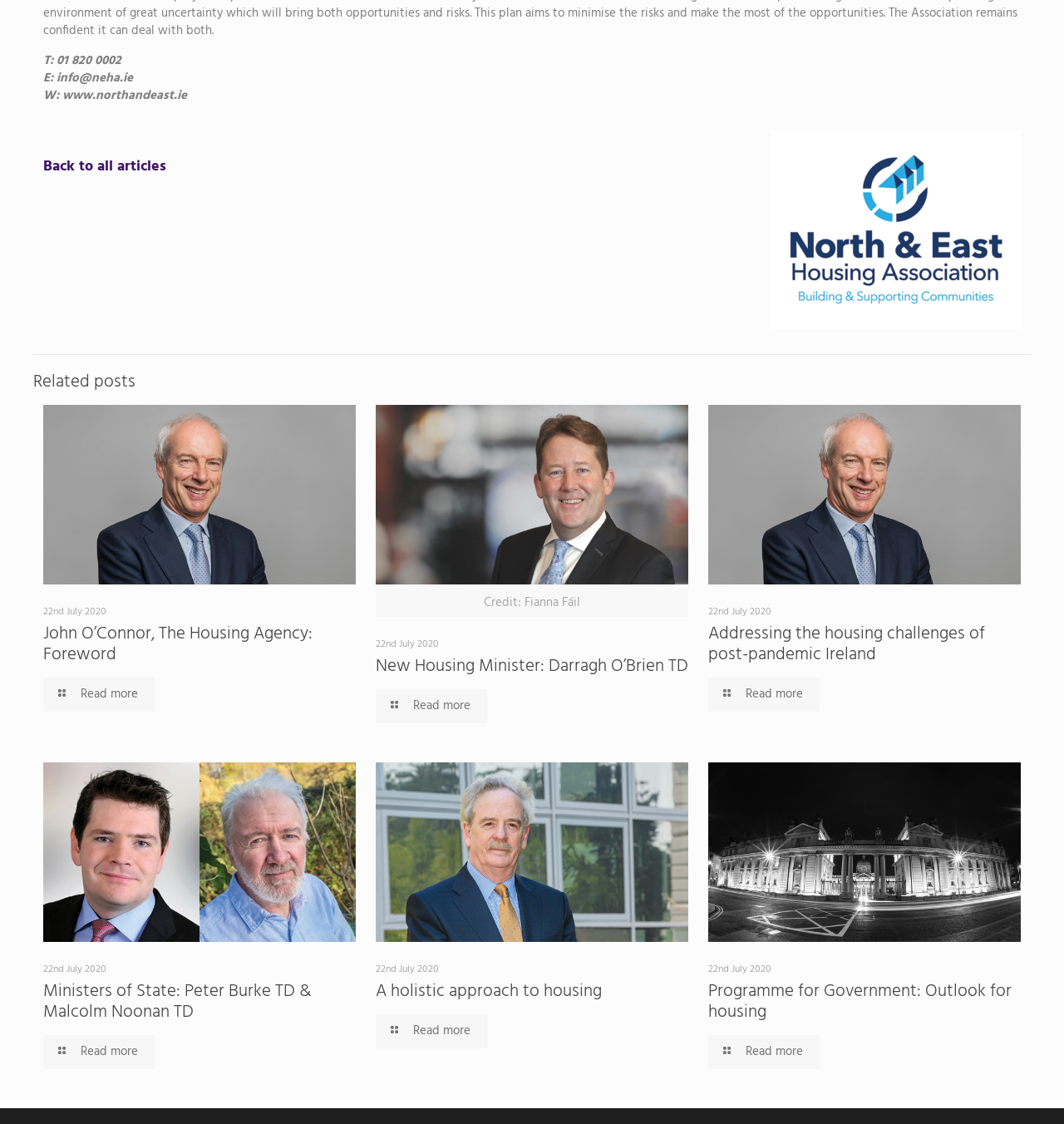Find the coordinates for the bounding box of the element with this description: "A holistic approach to housing".

[0.353, 0.87, 0.566, 0.895]